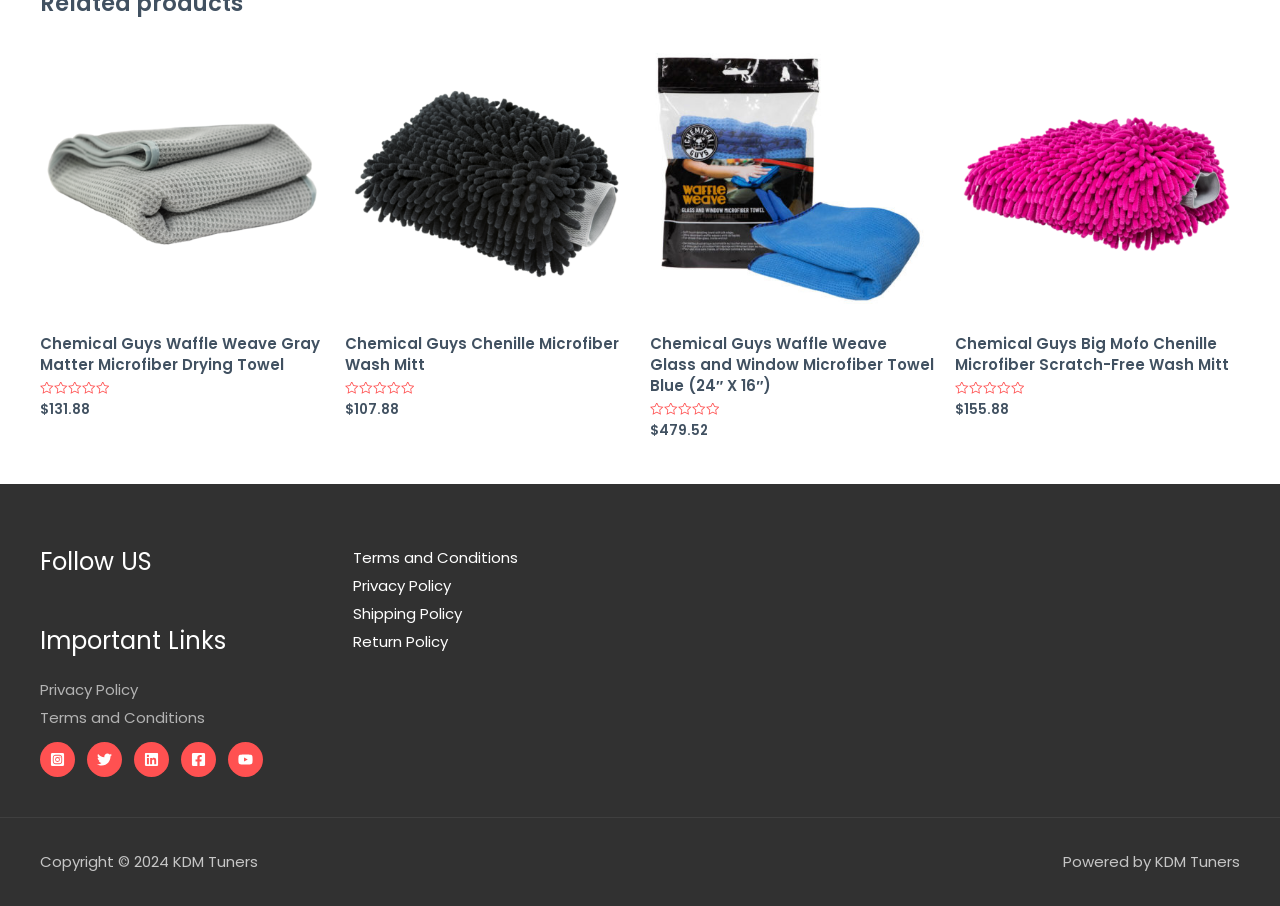What is the name of the company that powered this website?
Provide an in-depth answer to the question, covering all aspects.

The company that powered this website can be found by looking at the StaticText element with the text 'Powered by KDM Tuners' at the bottom of the webpage.